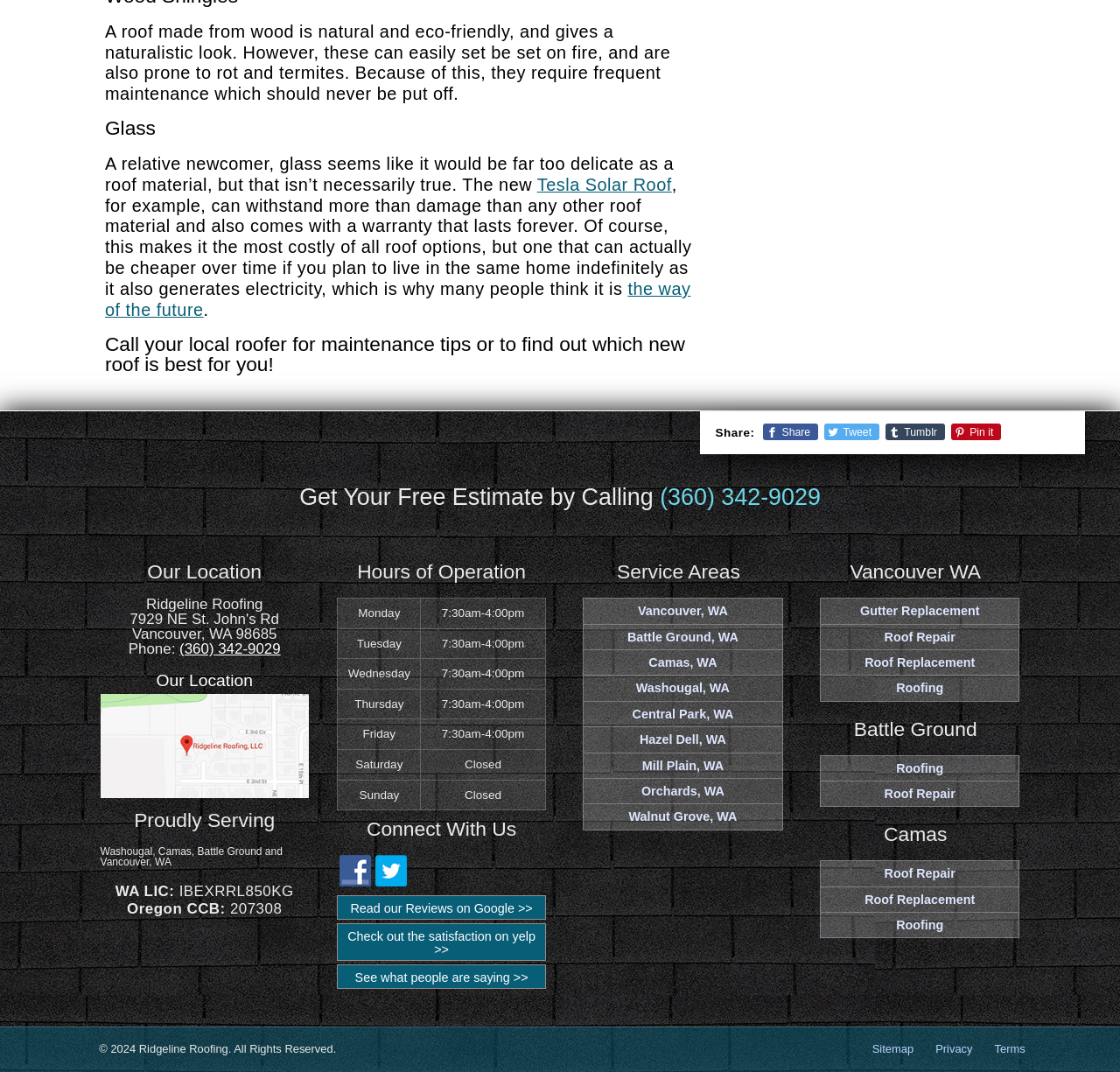Identify the coordinates of the bounding box for the element that must be clicked to accomplish the instruction: "Check the hours of operation".

[0.301, 0.558, 0.487, 0.756]